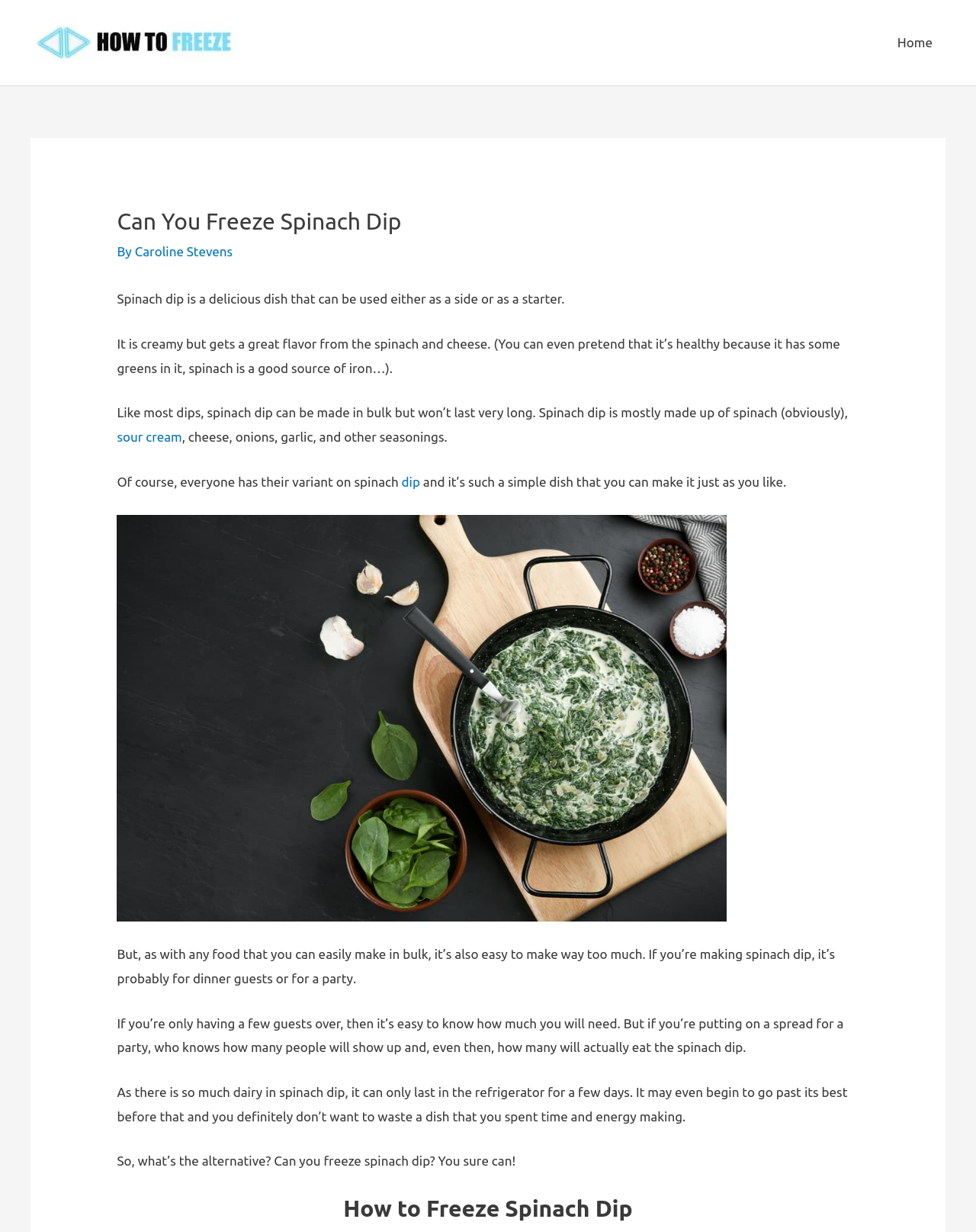Locate and extract the headline of this webpage.

Can You Freeze Spinach Dip